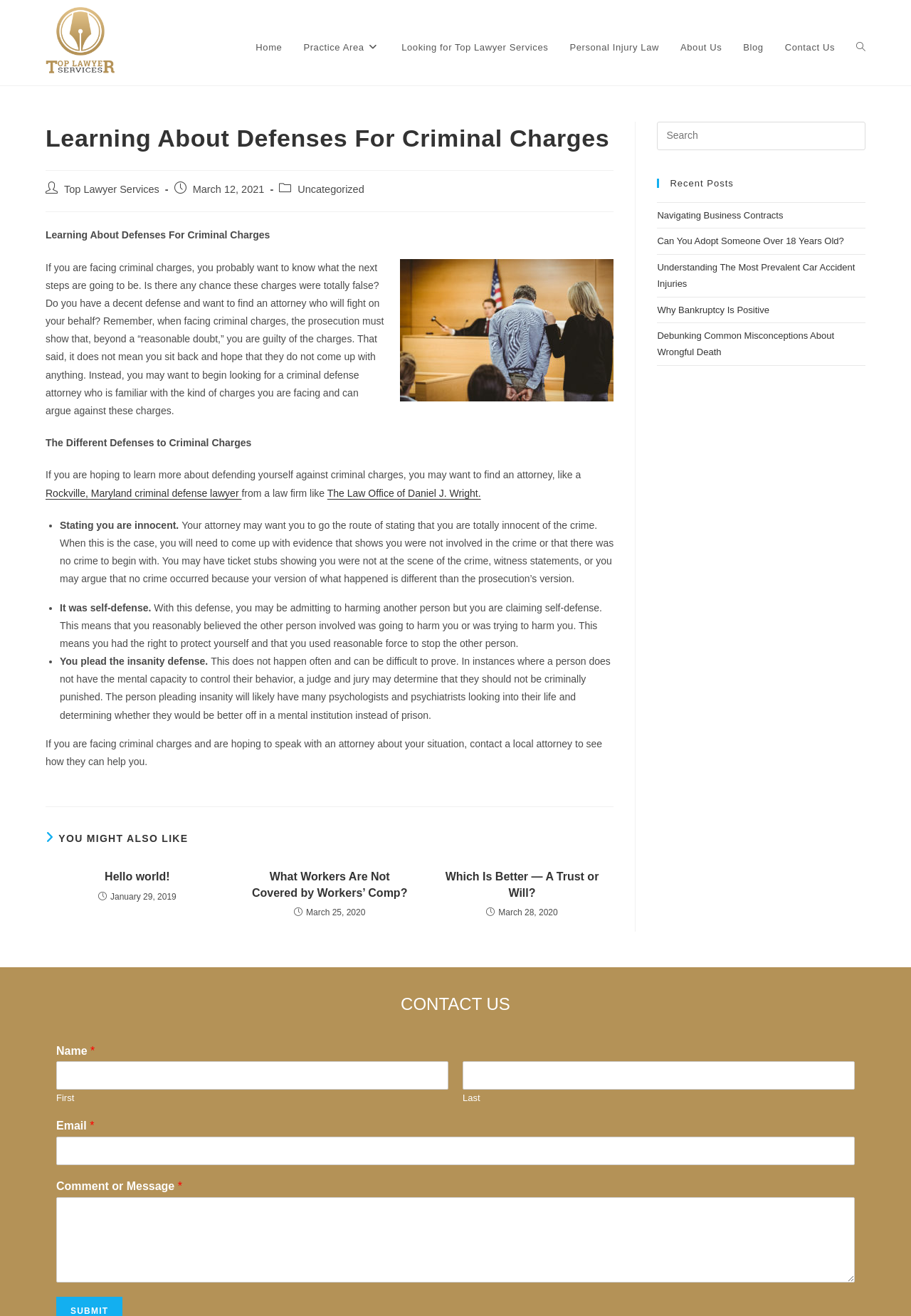Using the description: "Home", determine the UI element's bounding box coordinates. Ensure the coordinates are in the format of four float numbers between 0 and 1, i.e., [left, top, right, bottom].

[0.269, 0.016, 0.321, 0.056]